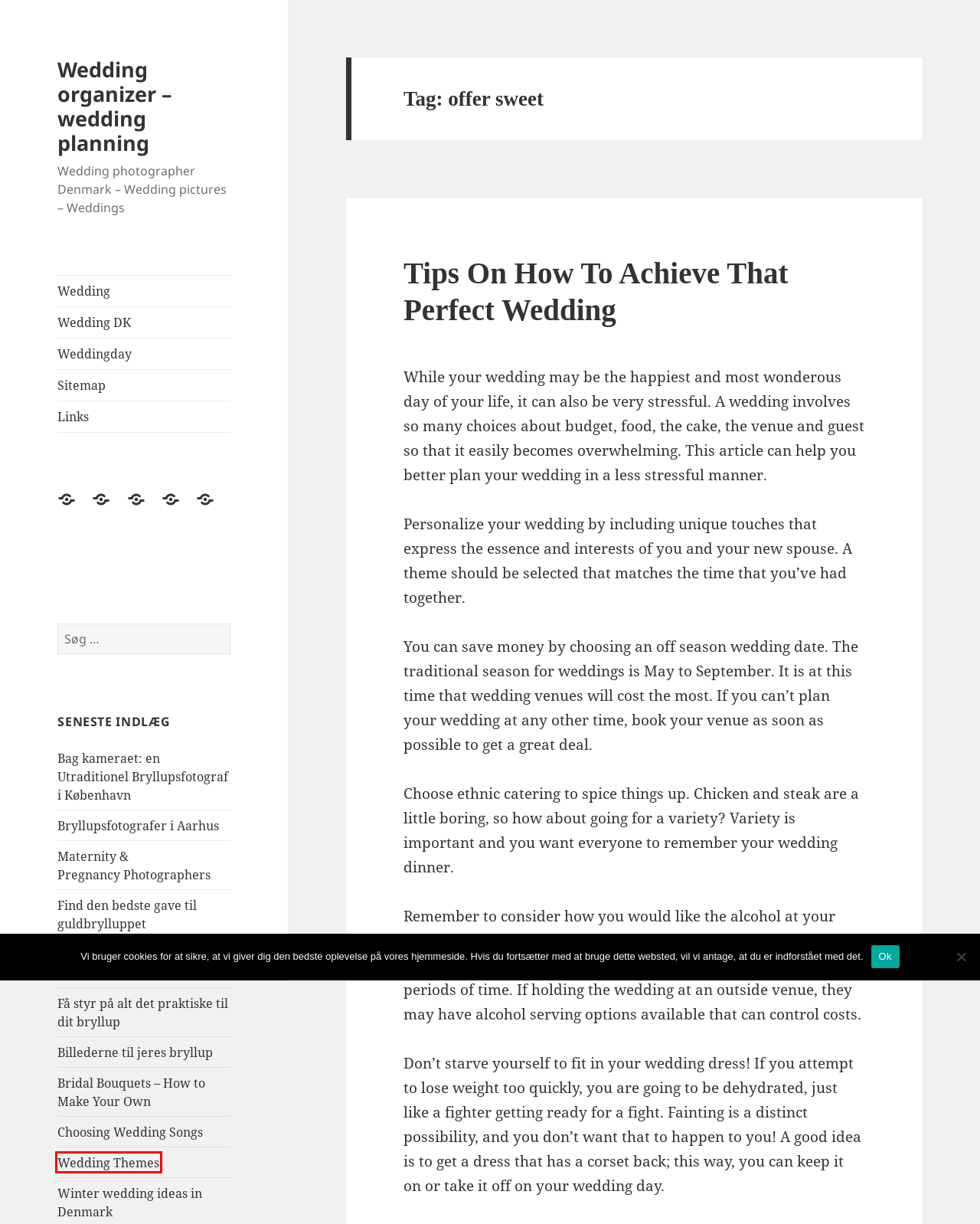Analyze the given webpage screenshot and identify the UI element within the red bounding box. Select the webpage description that best matches what you expect the new webpage to look like after clicking the element. Here are the candidates:
A. Wedding Themes - Wedding organizer - wedding planning
B. Disse ting er vigtige at få styr på inden brylluppet - Wedding organizer - wedding planning
C. Links - Wedding organizer - wedding planning
D. Choosing Wedding Songs - Wedding organizer - wedding planning
E. Bryllupsplanlæggeren - Weddingorganizer - Wedding organizer - wedding planning
F. Wedding day - Wedding Day - We love weddings
G. Wedding DK Archives - Wedding organizer - wedding planning
H. Bridal Bouquets – How to Make Your Own - Wedding organizer - wedding planning

A